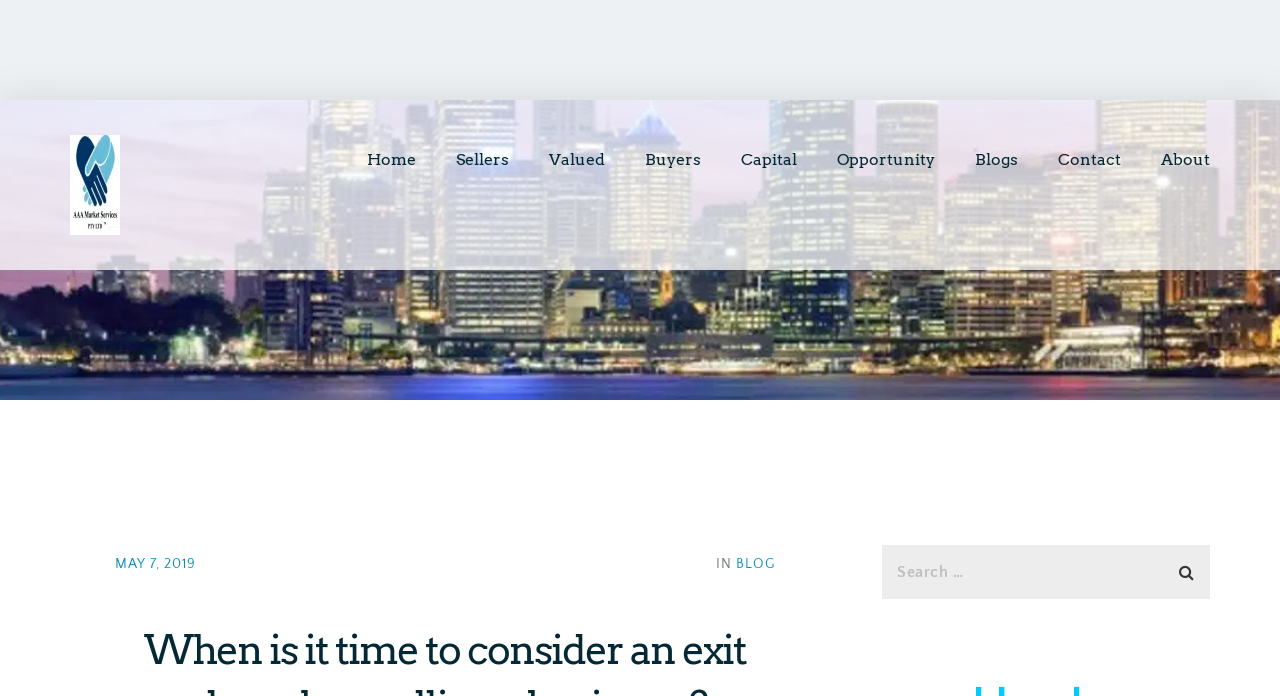Given the following UI element description: "Sellers", find the bounding box coordinates in the webpage screenshot.

[0.356, 0.208, 0.398, 0.251]